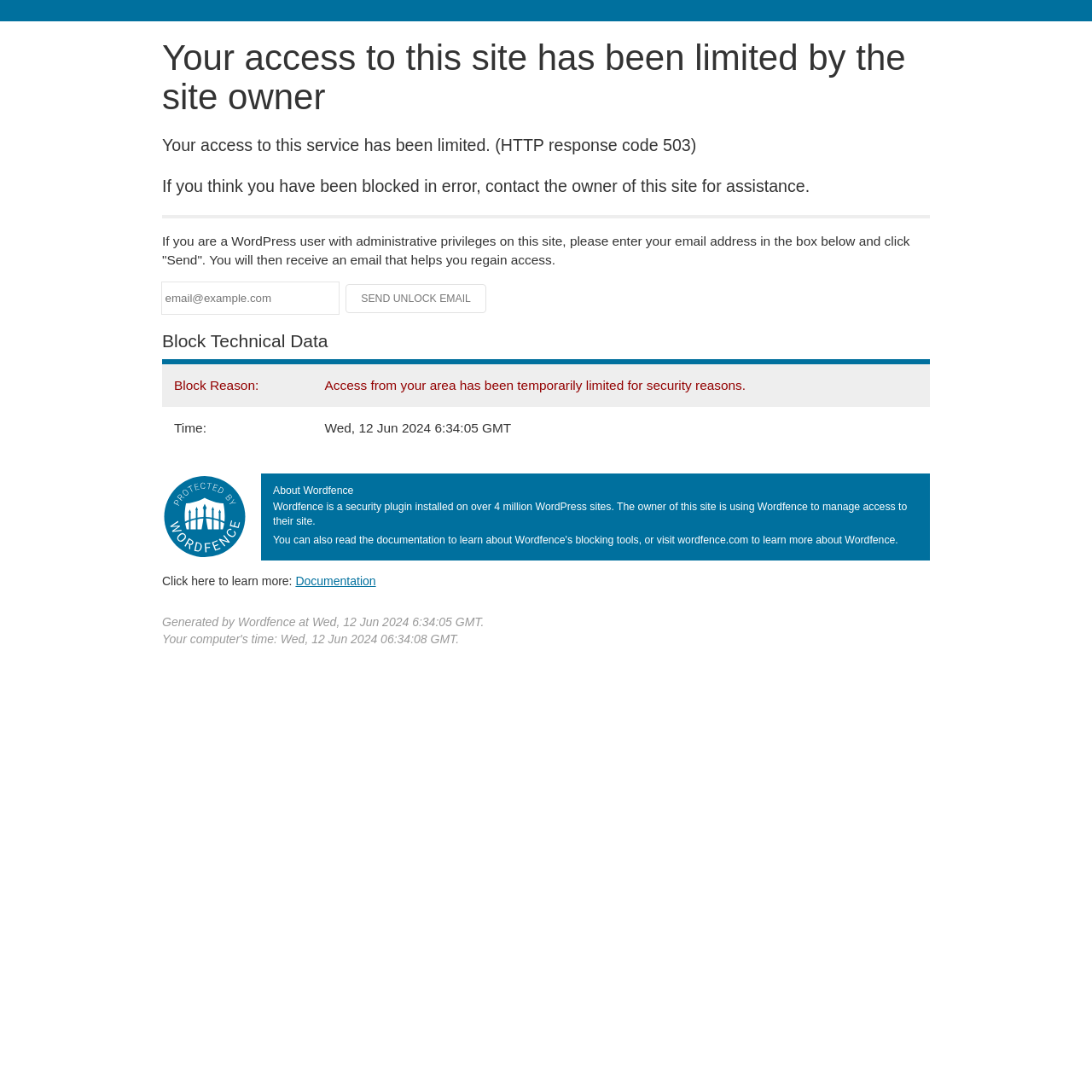Identify and provide the main heading of the webpage.

Your access to this site has been limited by the site owner